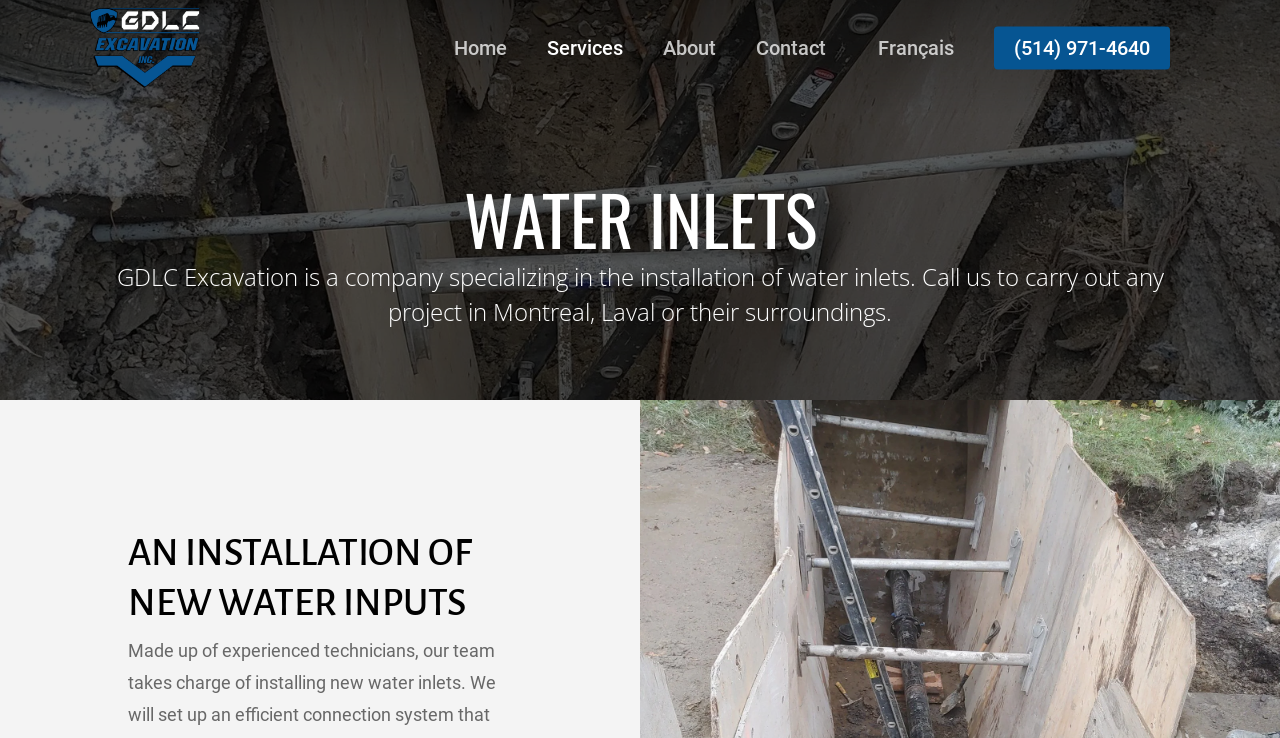Please identify the bounding box coordinates of the element's region that needs to be clicked to fulfill the following instruction: "Visit the 'Hansard' page". The bounding box coordinates should consist of four float numbers between 0 and 1, i.e., [left, top, right, bottom].

None